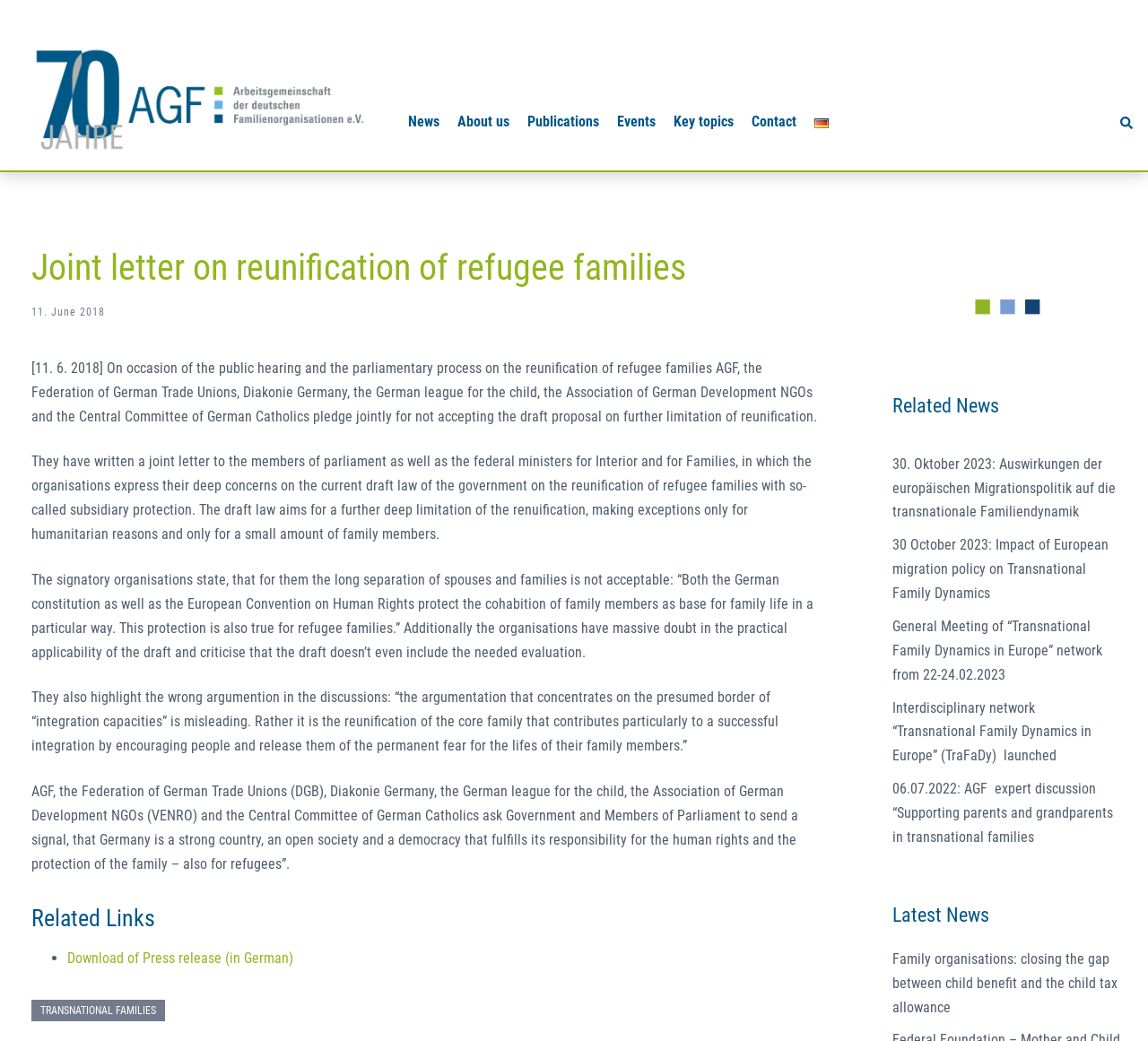Convey a detailed summary of the webpage, mentioning all key elements.

This webpage is about the Association of German Family Organisations (AGF) and its joint letter on reunification of refugee families. At the top left, there is a logo of AGF, accompanied by a link to the organisation's website. Below the logo, there is a navigation menu with links to different sections, including "News", "About us", "Publications", "Events", "Key topics", "Contact", and "Deutsch".

The main content of the webpage is an article about the joint letter, which is divided into several paragraphs. The article starts with a heading "Joint letter on reunification of refugee families" and a date "11. June 2018". The text explains that AGF, along with other organisations, has written a joint letter to the members of parliament and federal ministers, expressing concerns about the draft law on reunification of refugee families. The organisations argue that the long separation of spouses and families is not acceptable and that the reunification of core families contributes to successful integration.

Below the article, there is a section titled "Related Links" with a link to download a press release in German. At the bottom of the page, there is a footer section with a link to "TRANSNATIONAL FAMILIES".

On the right side of the page, there are two sections: "Related News" and "Latest News". The "Related News" section lists four news articles related to transnational family dynamics, with dates ranging from 2022 to 2023. The "Latest News" section lists one news article about family organisations closing the gap between child benefit and the child tax allowance.